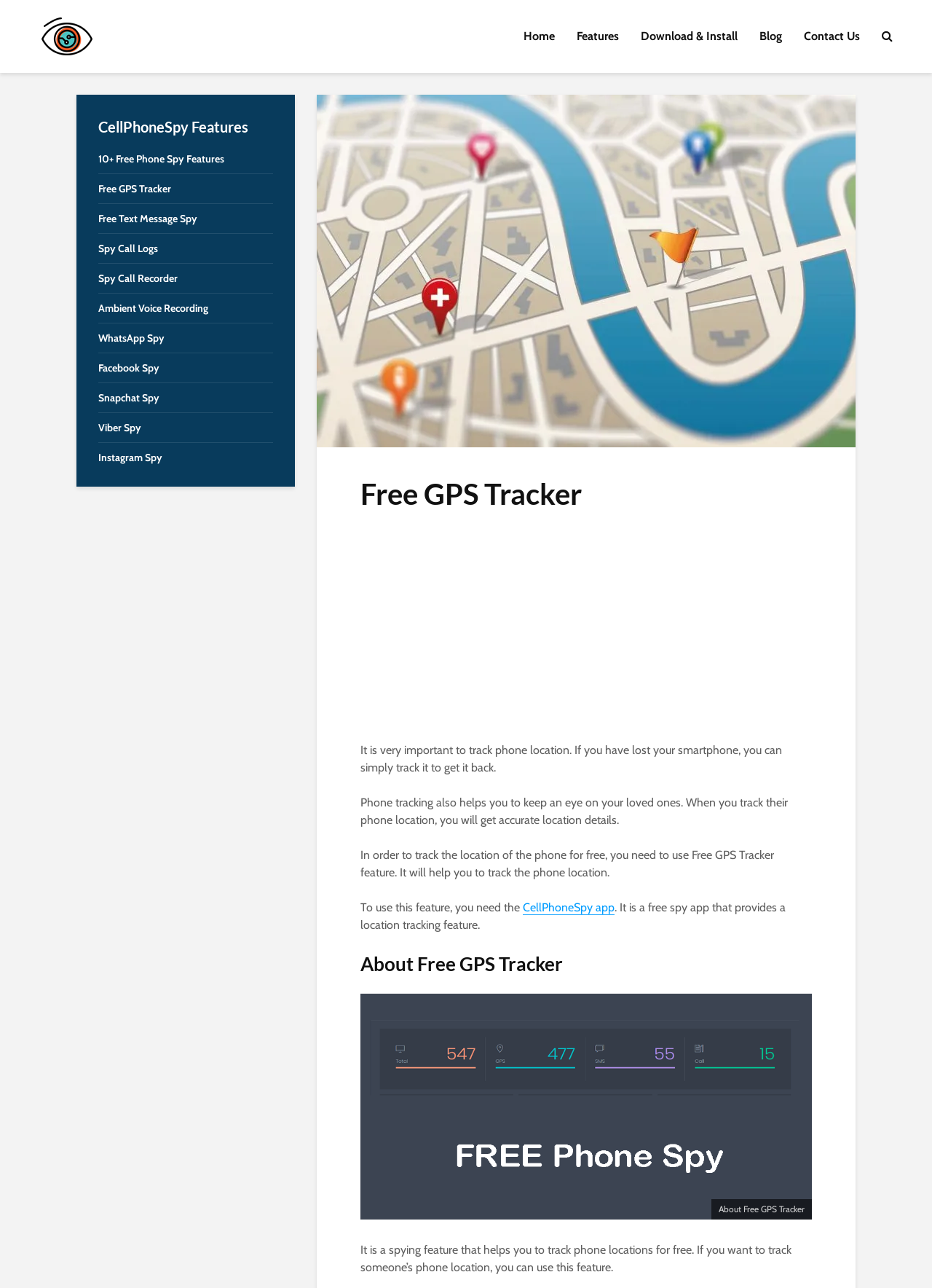What is the purpose of the Free GPS Tracker feature?
Refer to the image and provide a one-word or short phrase answer.

Track phone location